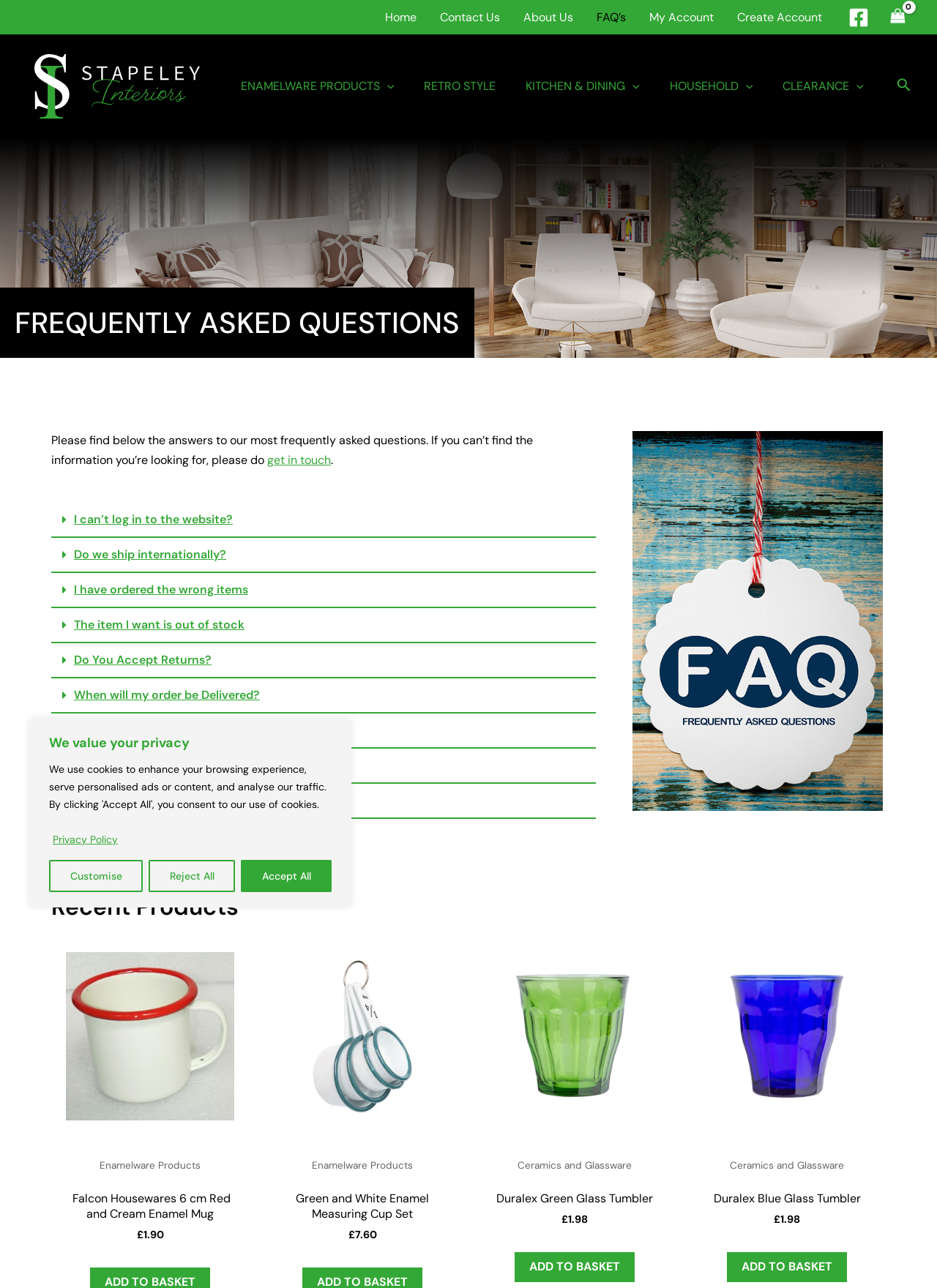Construct a comprehensive caption that outlines the webpage's structure and content.

This webpage is about Stapeley Interiors FAQs, where users can find answers to frequently asked questions. At the top, there is a cookie policy notification with buttons to accept or reject cookies. Below this, there is a navigation menu with links to different sections of the website, including Home, Contact Us, About Us, FAQs, My Account, and Create Account.

On the top right, there are social media links, including Facebook, and a link to view the shopping cart. The website's logo, Stapeley Interiors, is located on the top left, along with a navigation menu for categories, including Enamelware Products, Retro Style, Kitchen & Dining, Household, and Clearance.

The main content of the webpage is divided into two sections. The first section is dedicated to FAQs, where users can find answers to common questions, such as login issues, shipping, returns, and payment. There are several buttons that can be expanded to reveal the answers to these questions.

The second section is titled "Recent Products" and displays a list of products, including enamelware mugs, measuring cup sets, and glass tumblers. Each product has a link to its details page, along with its price and a button to add it to the basket.